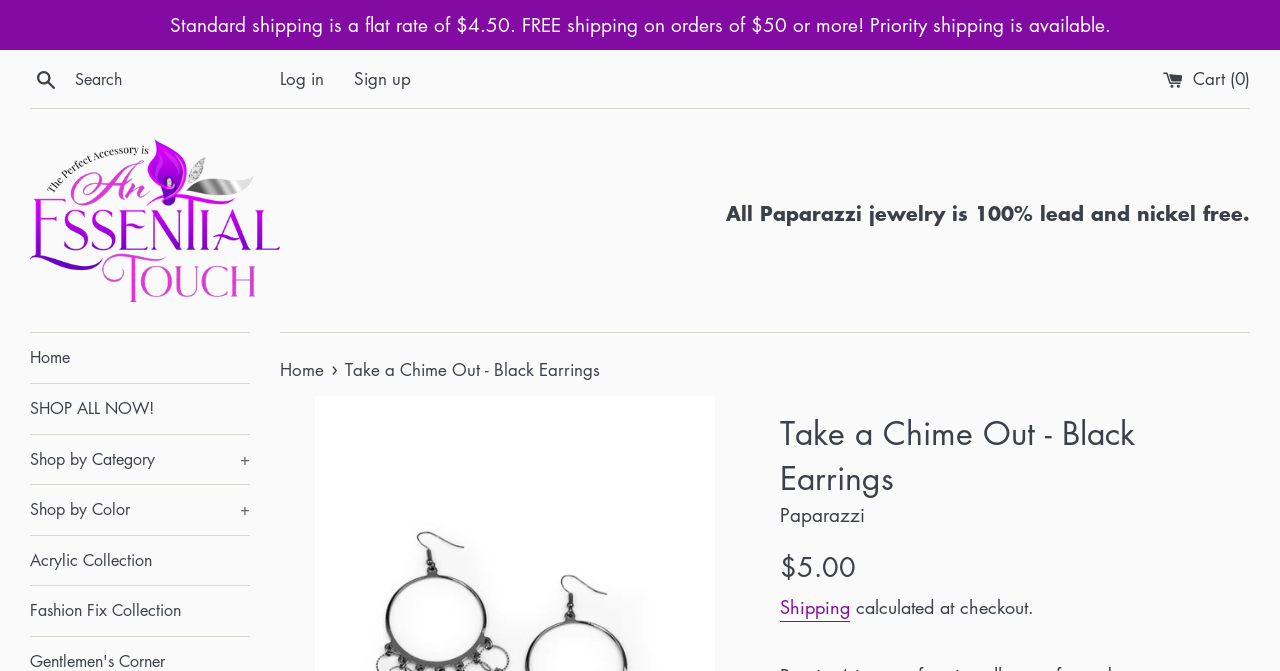Provide a brief response to the question below using a single word or phrase: 
What is the price of the Take a Chime Out - Black Earrings?

$5.00